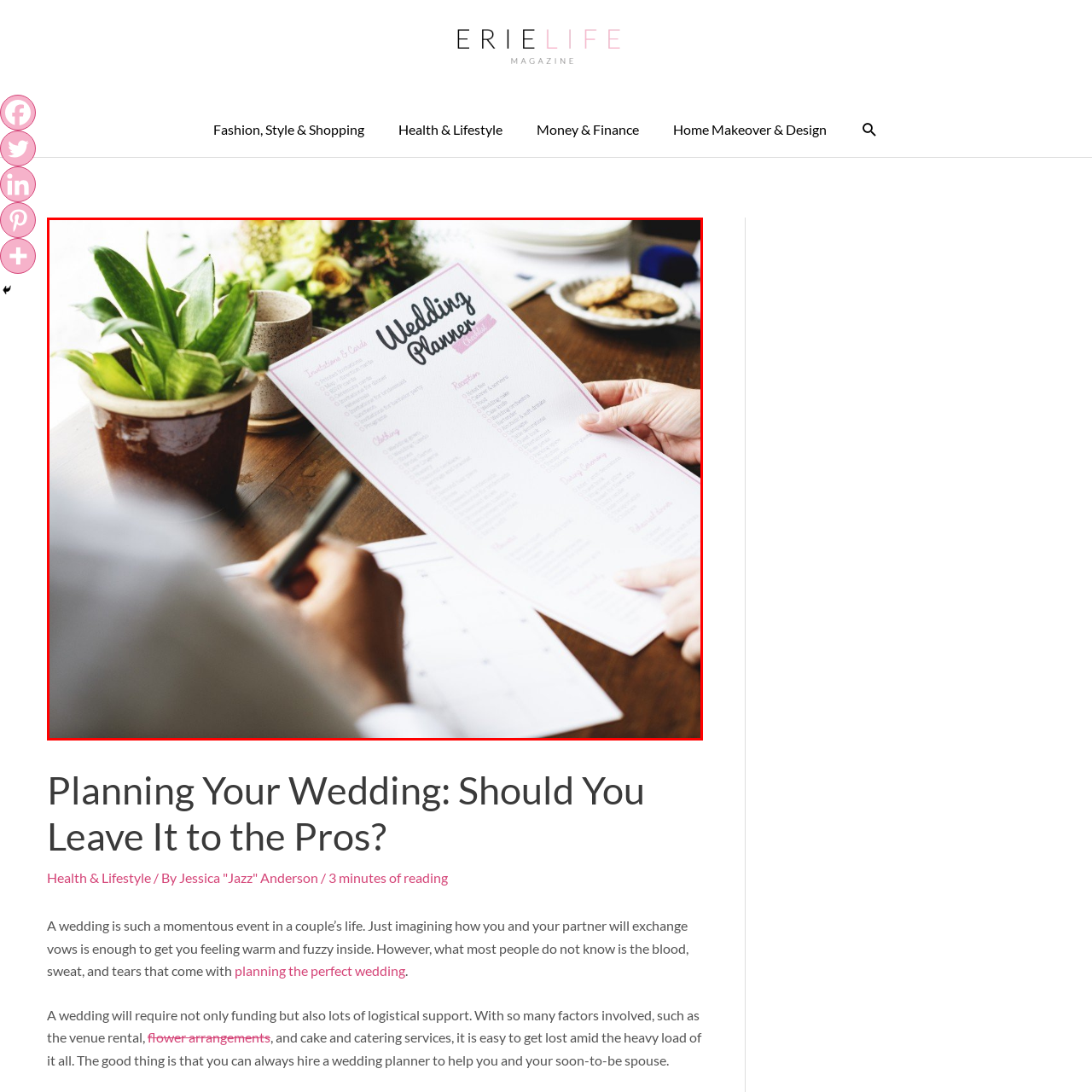What is on the table next to the planner?
Look closely at the area highlighted by the red bounding box and give a detailed response to the question.

On the table, next to the wedding planner sheet, there is a beautiful potted plant adding a touch of greenery, alongside a cozy mug and a small plate of cookies, hinting at a comforting atmosphere for the planning session.